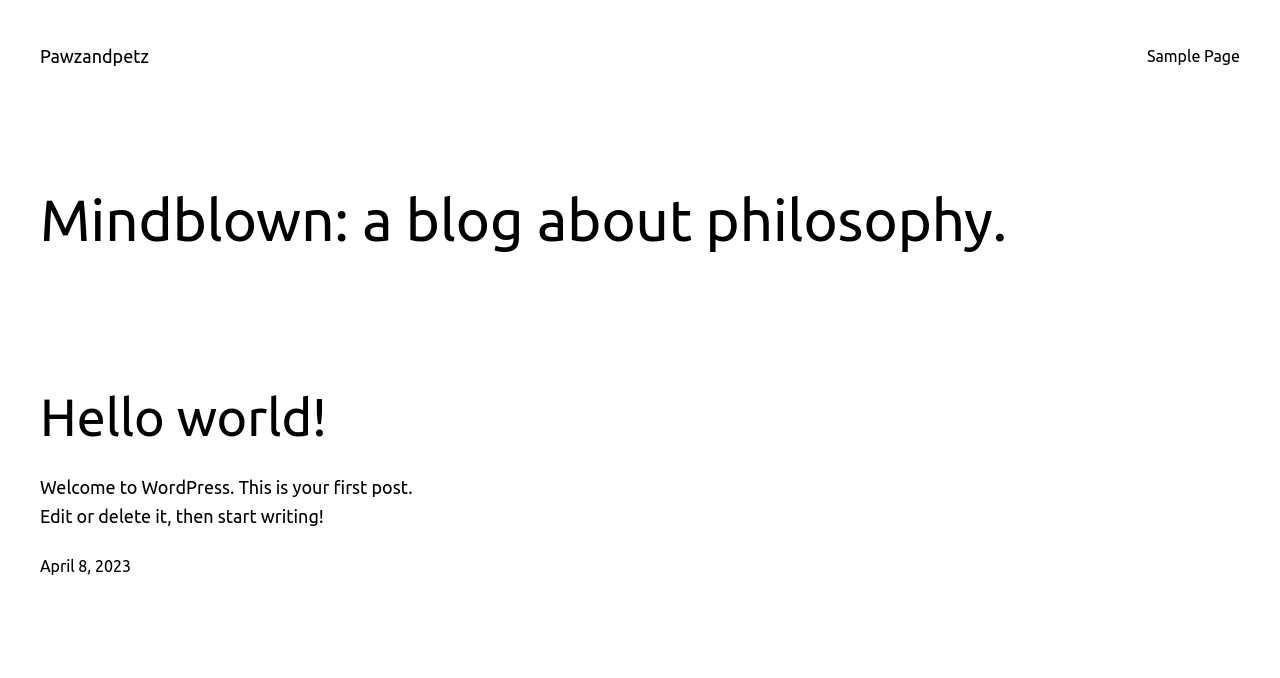Please provide the main heading of the webpage content.

Mindblown: a blog about philosophy.